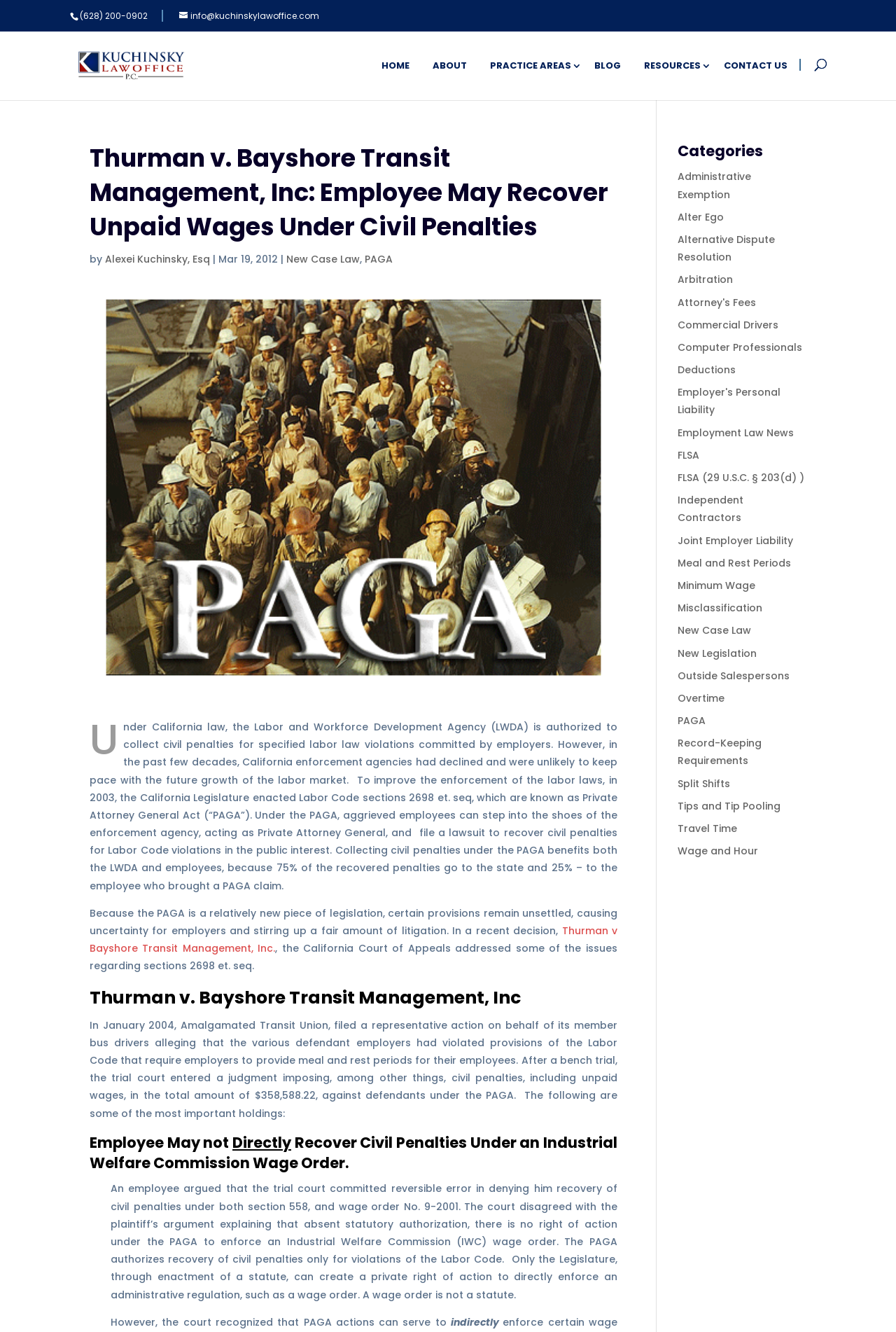Determine the bounding box coordinates of the clickable element to complete this instruction: "contact us". Provide the coordinates in the format of four float numbers between 0 and 1, [left, top, right, bottom].

[0.796, 0.046, 0.891, 0.075]